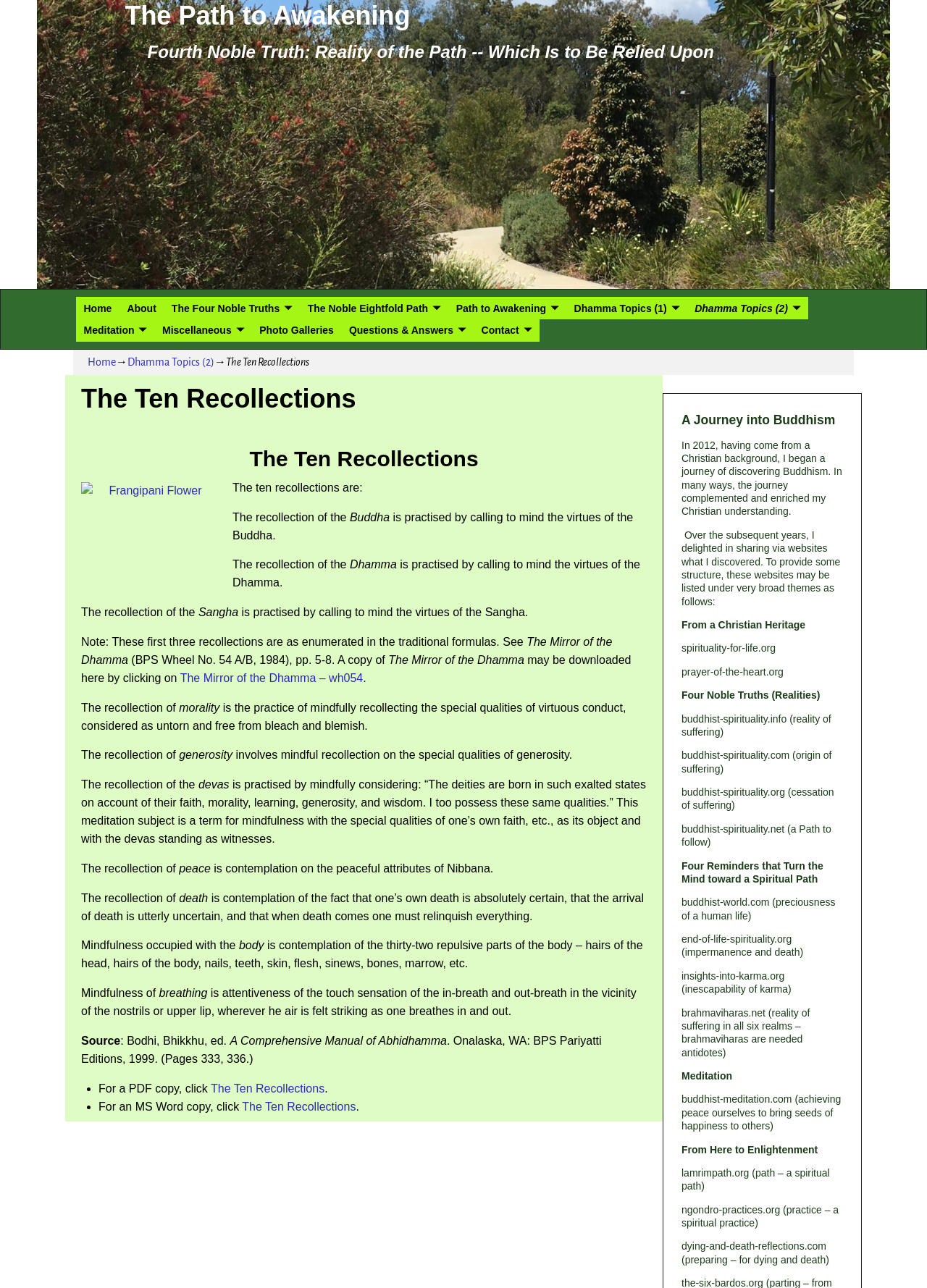What is the first recollection mentioned in the article?
Can you give a detailed and elaborate answer to the question?

I found the answer by reading the article content, specifically the section that lists the ten recollections, and the first one mentioned is the recollection of the Buddha.